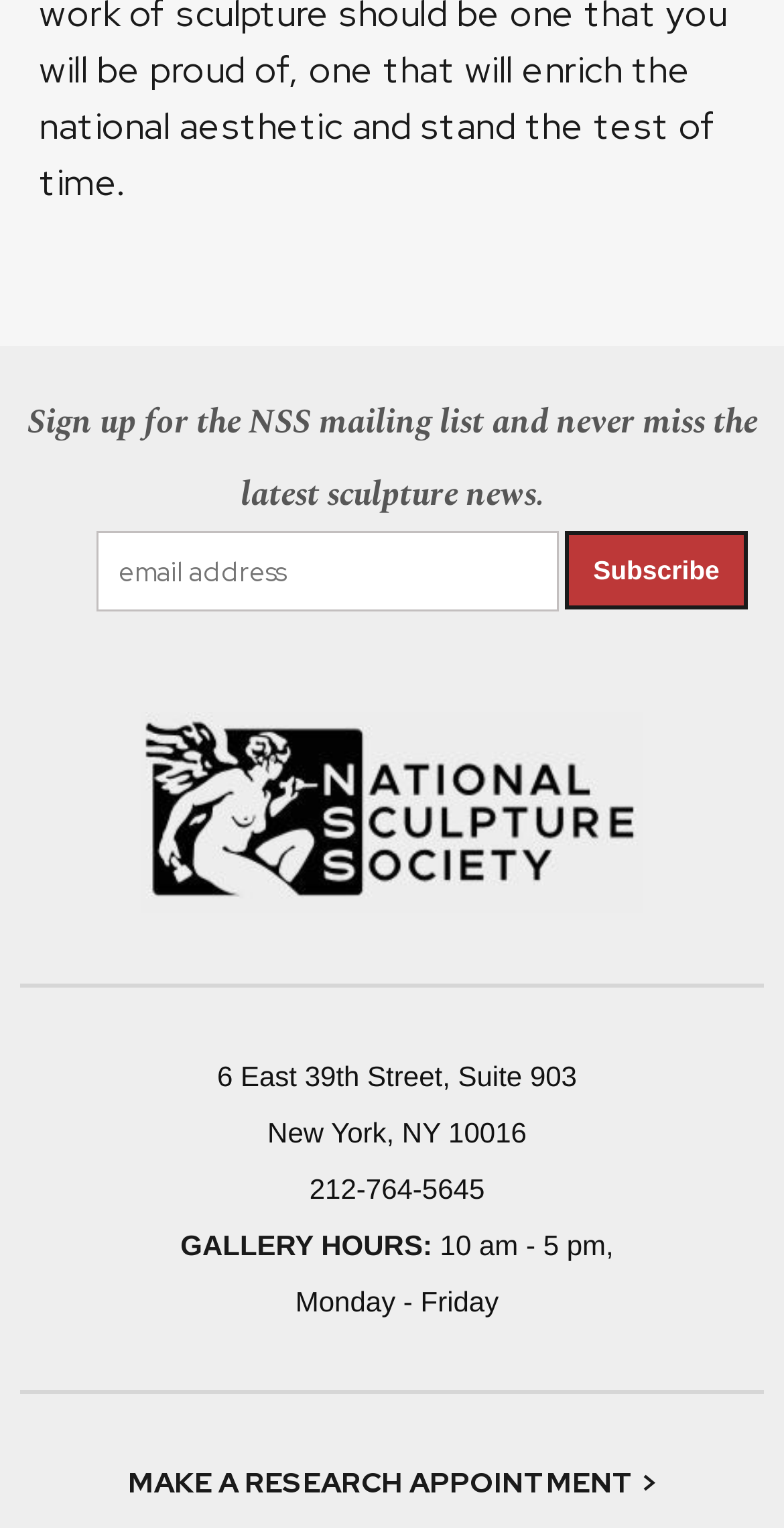Please answer the following question using a single word or phrase: 
What is the phone number?

212-764-5645